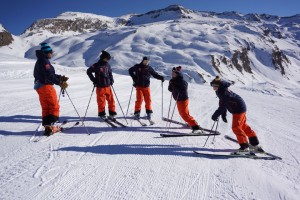Give an in-depth summary of the scene depicted in the image.

The image features five skiers, all wearing matching dark jackets and bright orange pants, gathered on a snow-covered slope under clear blue skies. They are positioned in a semi-circle, engaged in a discussion that appears to be focused on skill development. The breathtaking mountainous backdrop enhances the scene, highlighting the pristine conditions for skiing. This setting is typical for coaching sessions at ski schools, such as TDCski, where the emphasis is on sharing knowledge and improving techniques among skiers. The camaraderie and interaction among the group suggest a collaborative learning environment, essential in both recreational and professional skiing contexts, where instructors guide learners to embrace challenges and refine their skills.